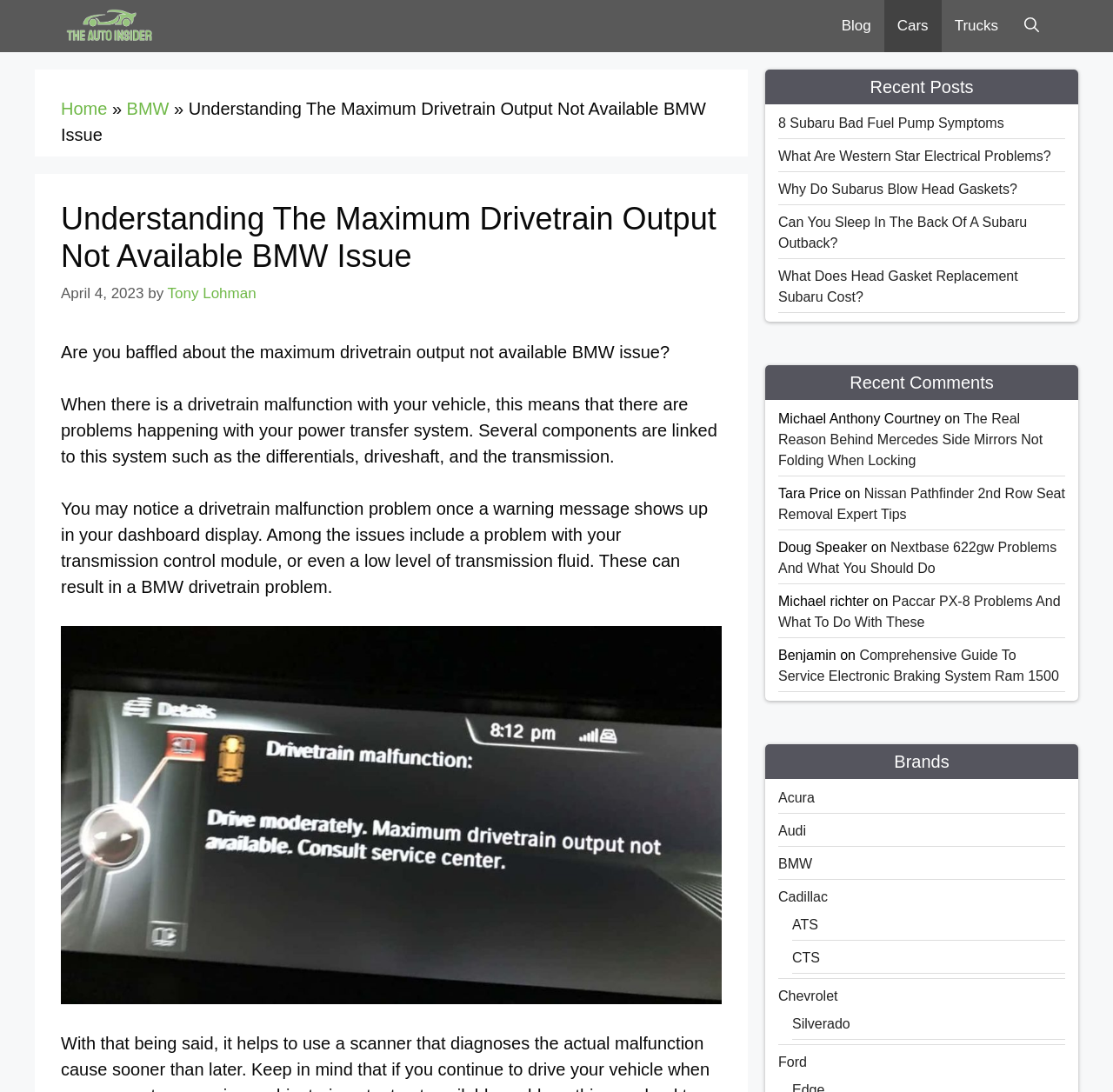Please locate the bounding box coordinates for the element that should be clicked to achieve the following instruction: "View the 'BMW' category". Ensure the coordinates are given as four float numbers between 0 and 1, i.e., [left, top, right, bottom].

[0.699, 0.784, 0.73, 0.798]